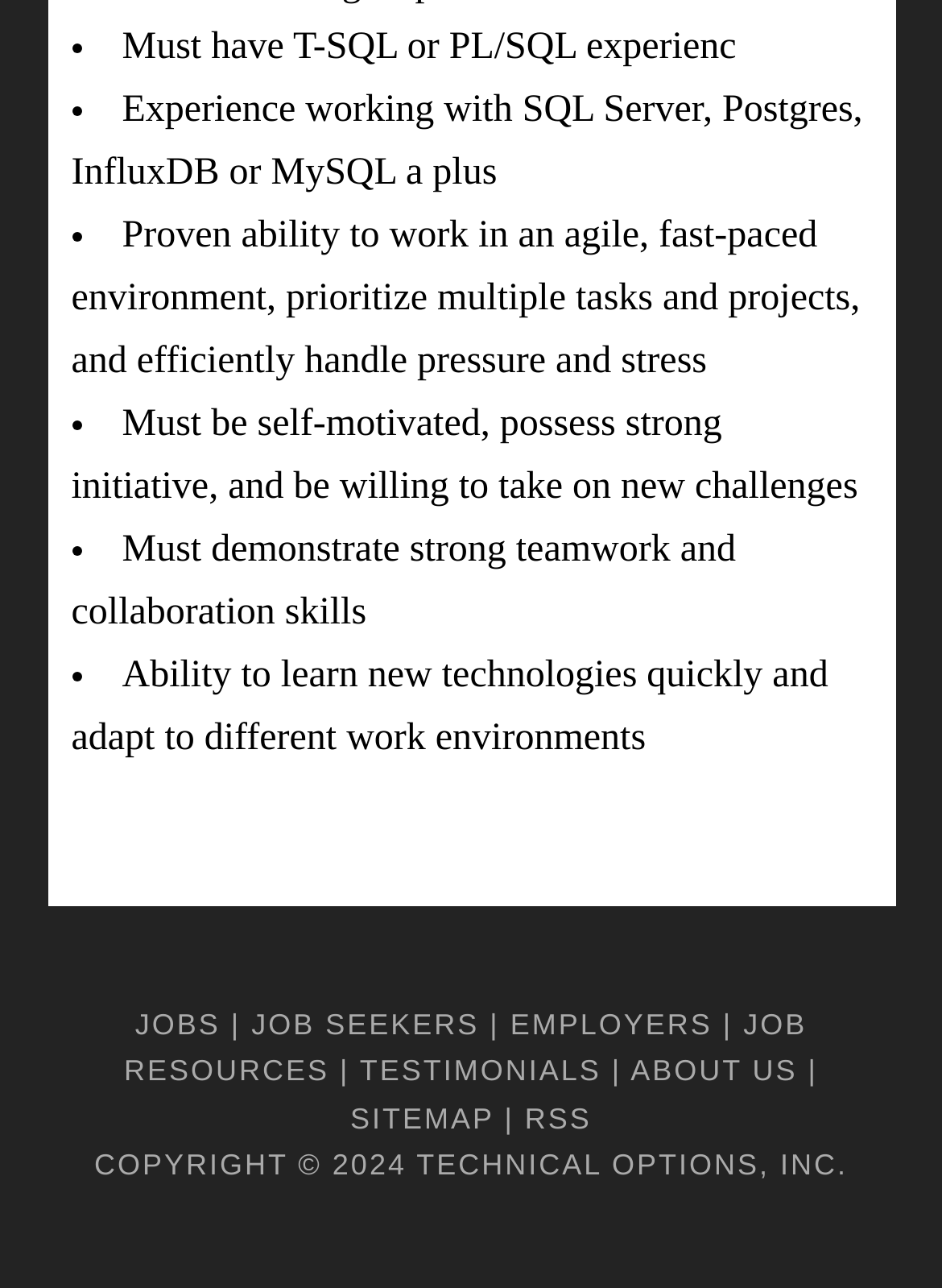Identify the bounding box of the UI element described as follows: "About Us". Provide the coordinates as four float numbers in the range of 0 to 1 [left, top, right, bottom].

[0.669, 0.818, 0.847, 0.845]